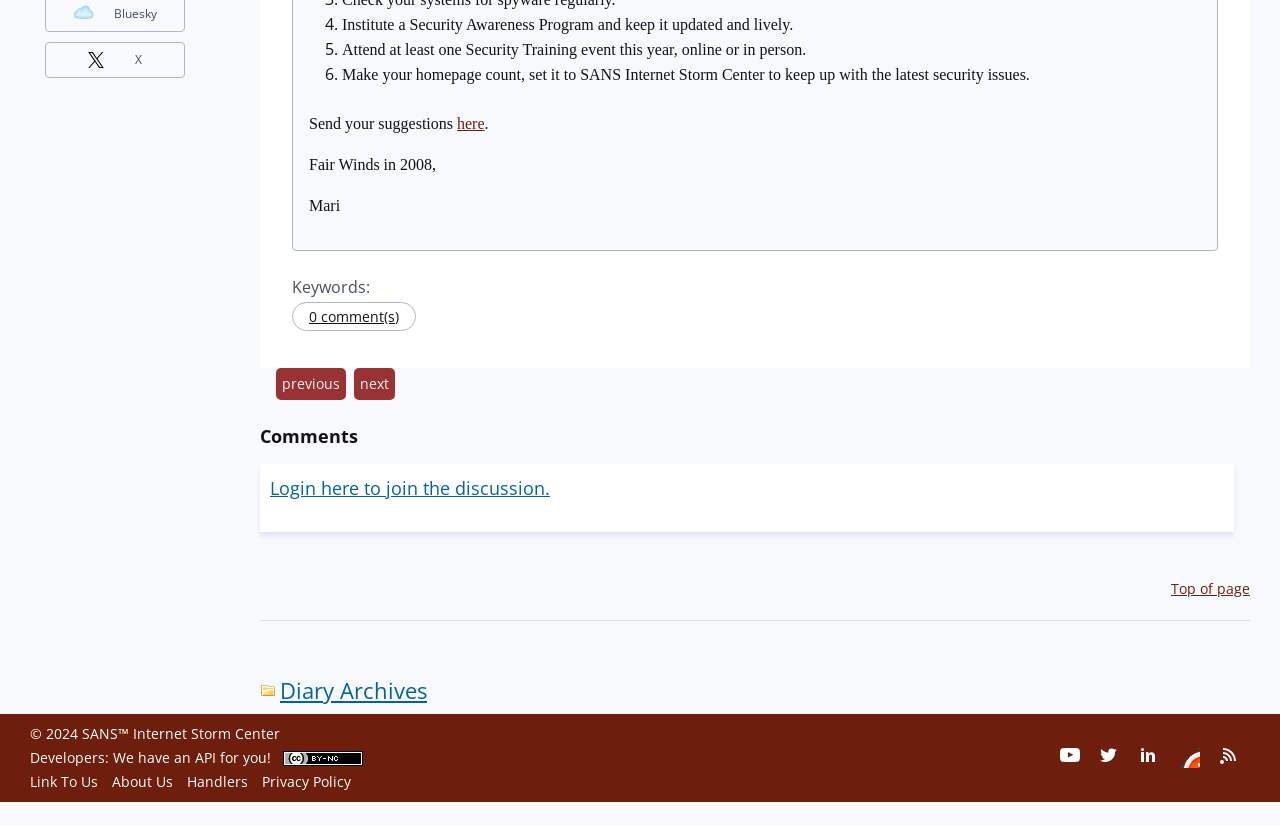Identify the bounding box of the HTML element described here: "next". Provide the coordinates as four float numbers between 0 and 1: [left, top, right, bottom].

[0.277, 0.446, 0.309, 0.484]